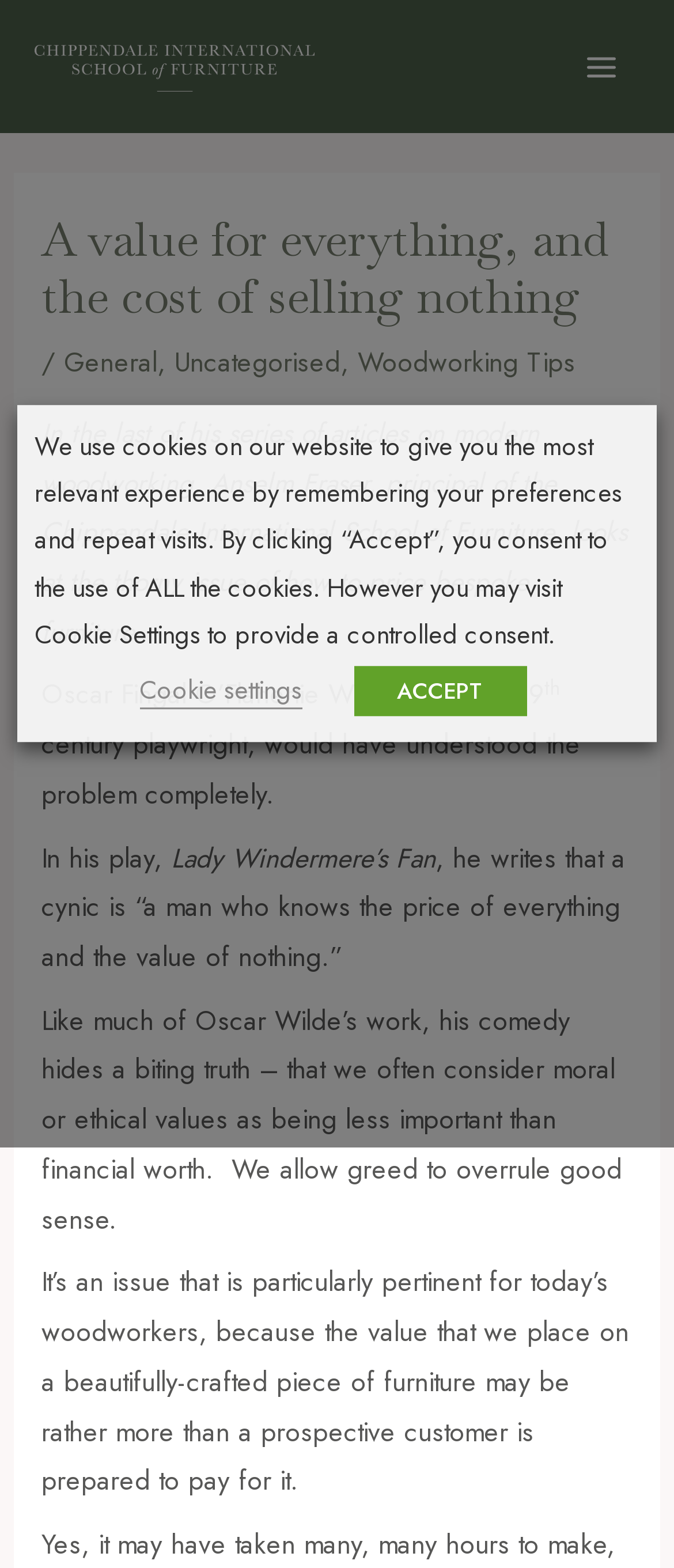Provide the bounding box coordinates of the HTML element described by the text: "General".

[0.095, 0.218, 0.233, 0.243]